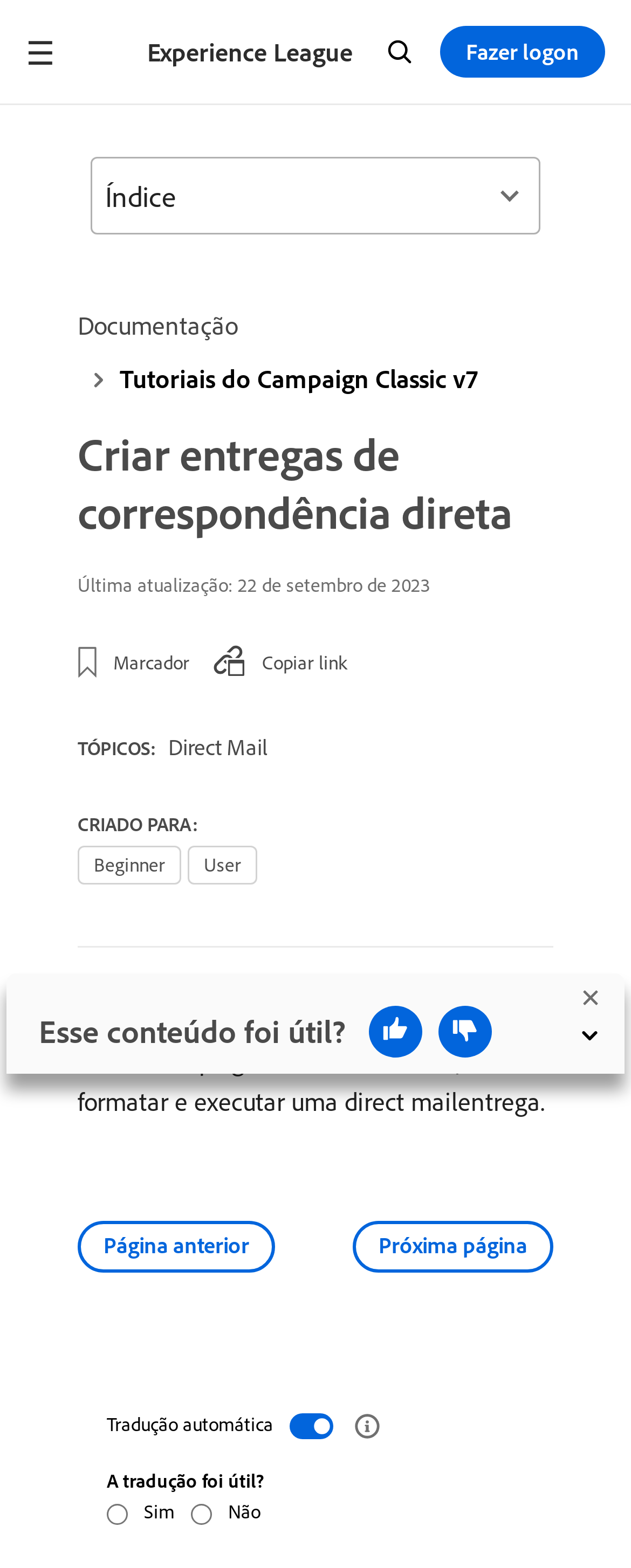What is the last updated date of the content?
Please respond to the question with as much detail as possible.

I found the last updated date of the content by looking at the static text 'Última atualização:' and its corresponding value '22 de setembro de 2023'.